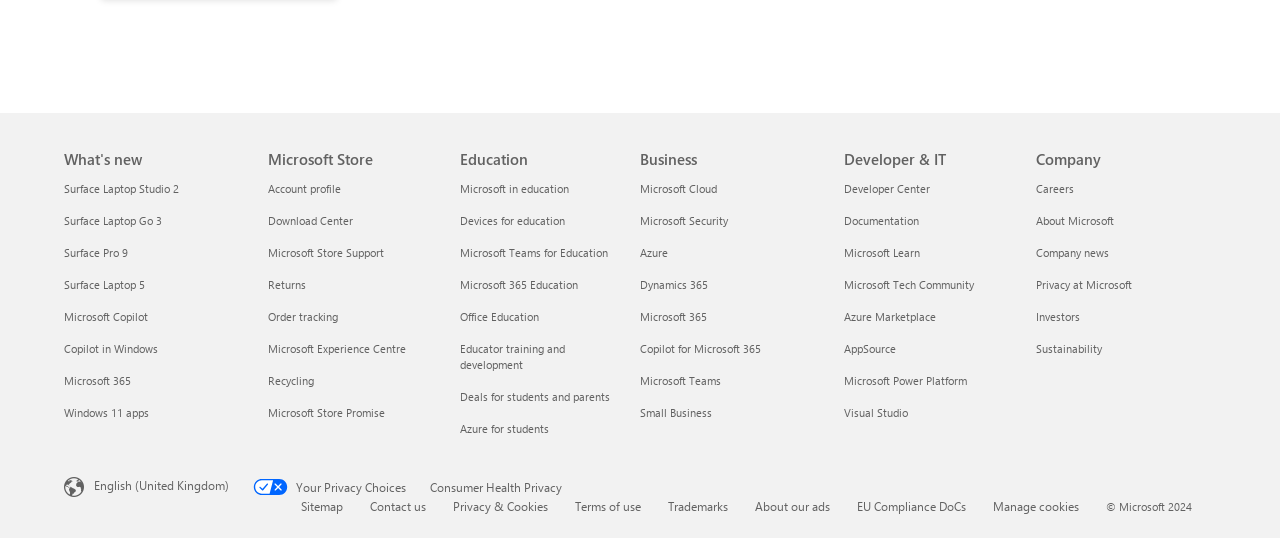Determine the bounding box coordinates for the clickable element required to fulfill the instruction: "View what's new about Surface Laptop Studio 2". Provide the coordinates as four float numbers between 0 and 1, i.e., [left, top, right, bottom].

[0.05, 0.336, 0.14, 0.364]